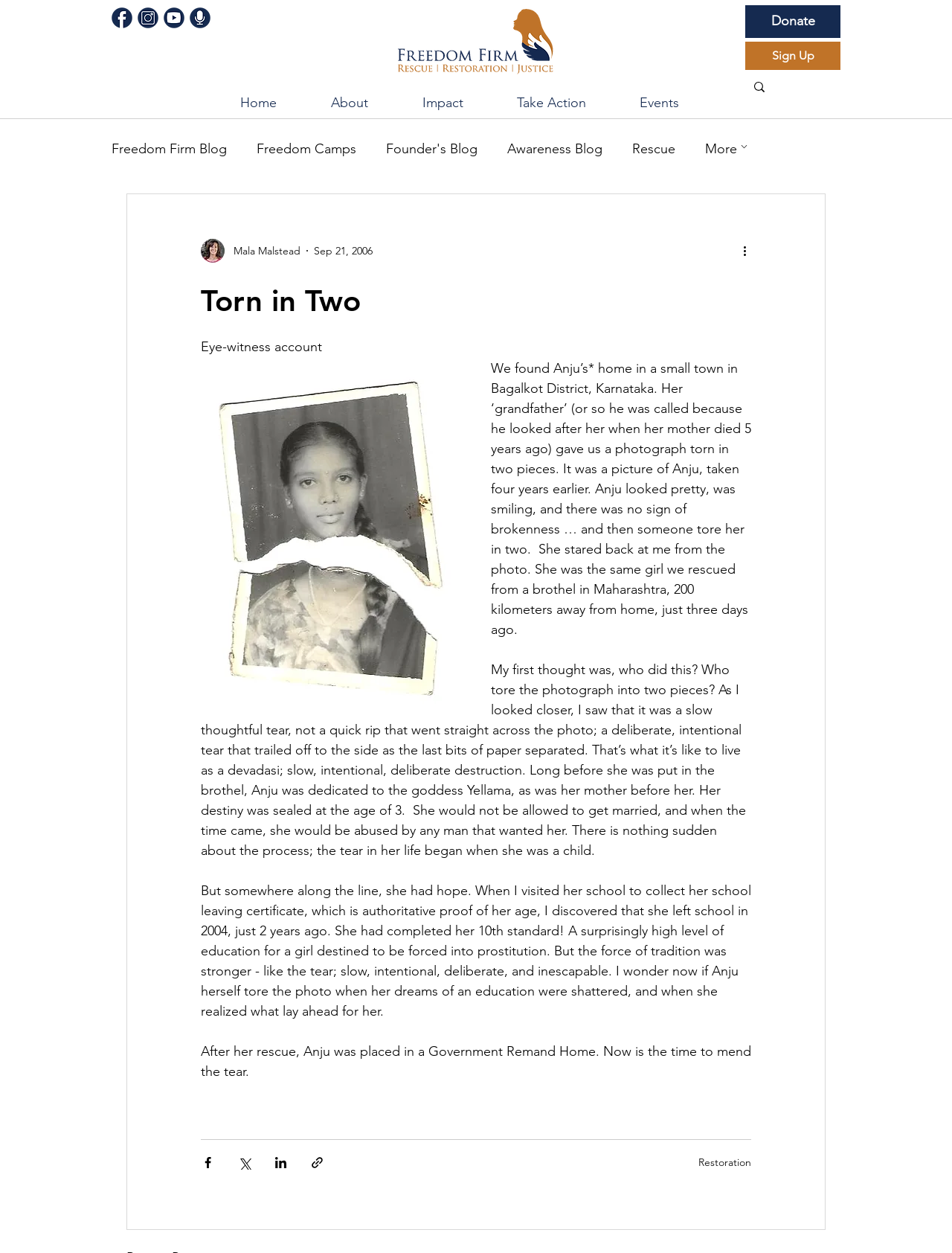What is the topic of the article?
Refer to the image and give a detailed answer to the question.

The article is about a girl named Anju who was dedicated to the goddess Yellama as a devadasi, and her story of being rescued from a brothel.